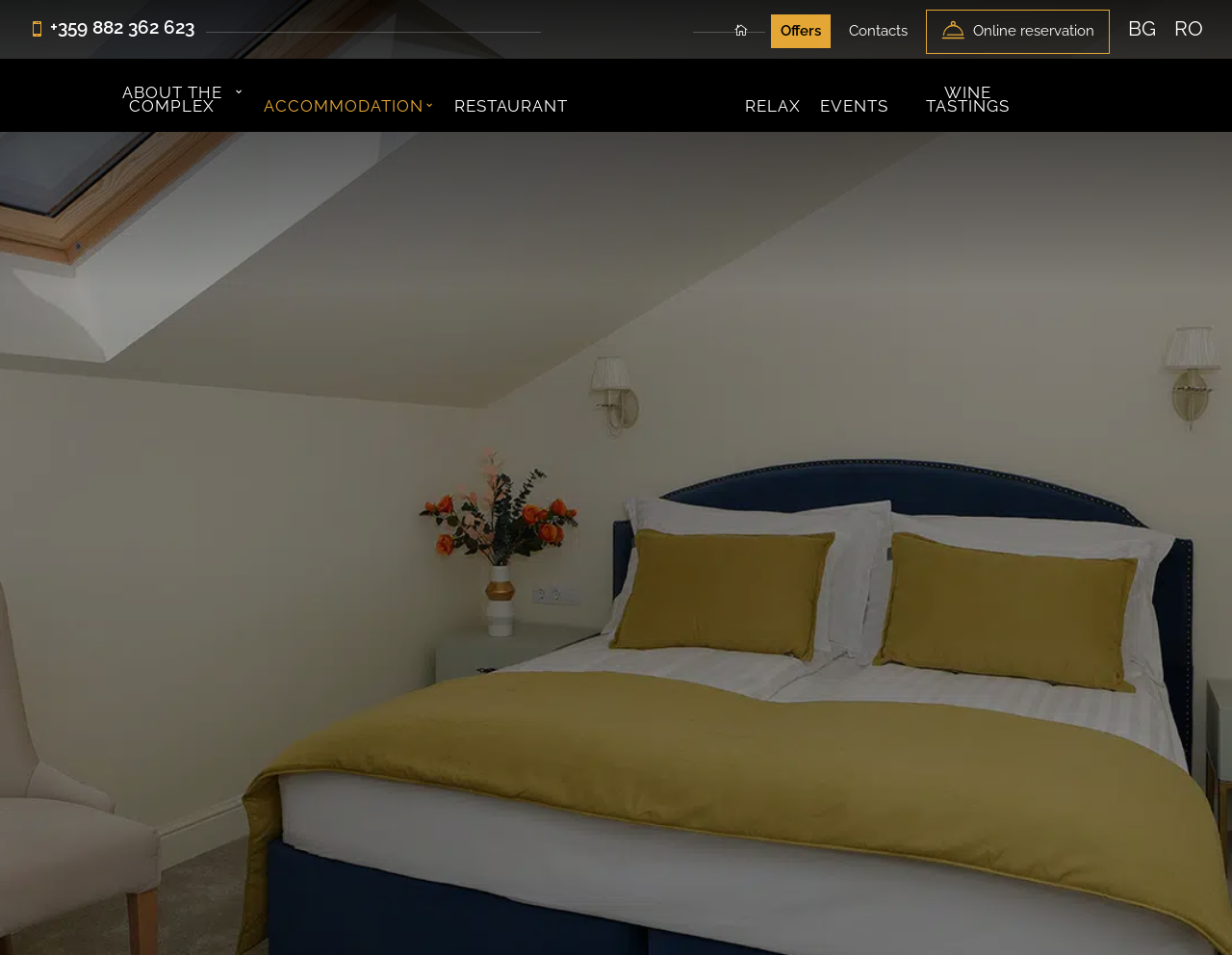Give a concise answer using only one word or phrase for this question:
What languages are available on the website?

BG, RO